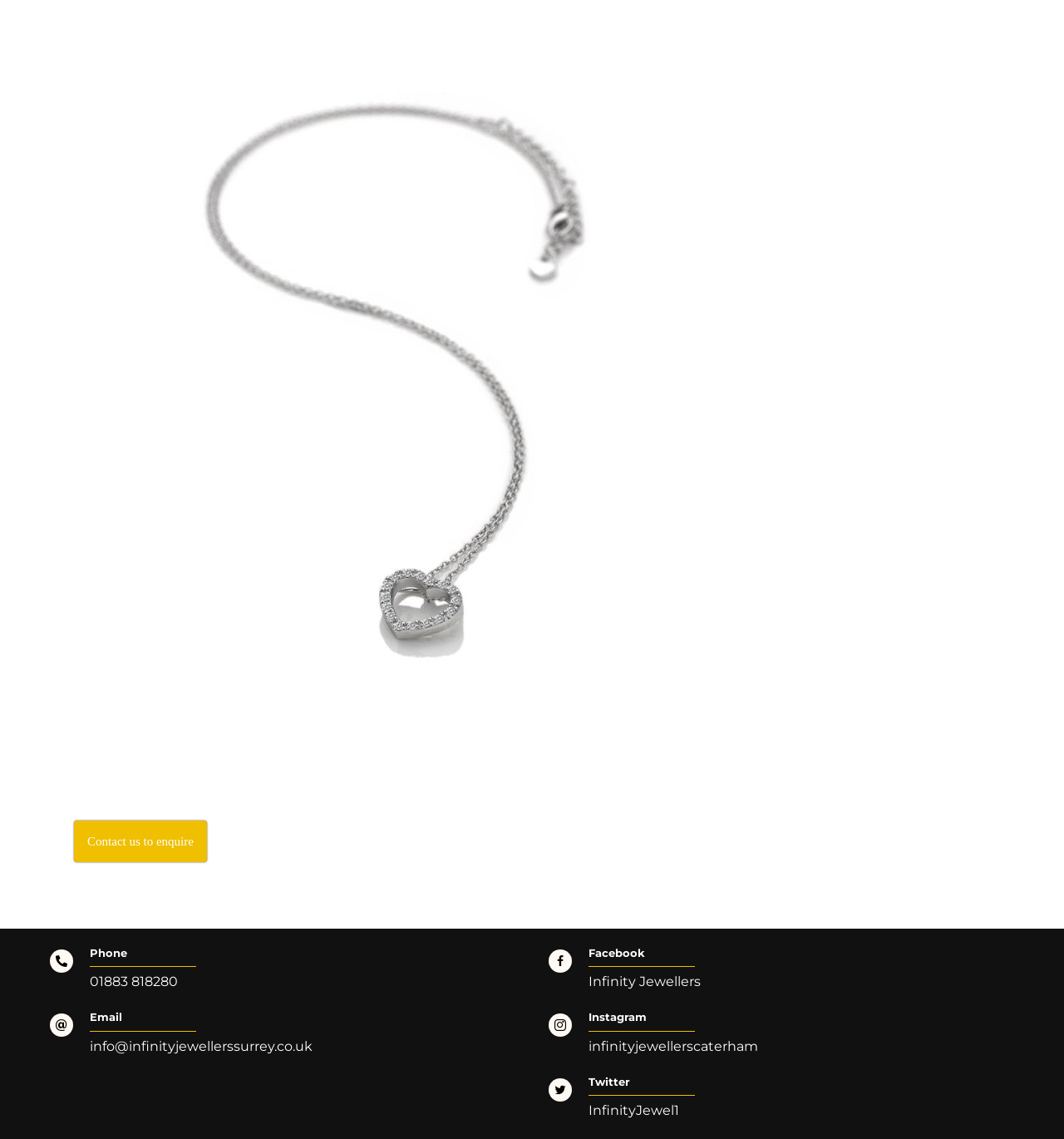With reference to the image, please provide a detailed answer to the following question: What is the phone number to contact?

I found the phone number by looking at the link element with the text '01883 818280' which is located below the 'Phone' heading.